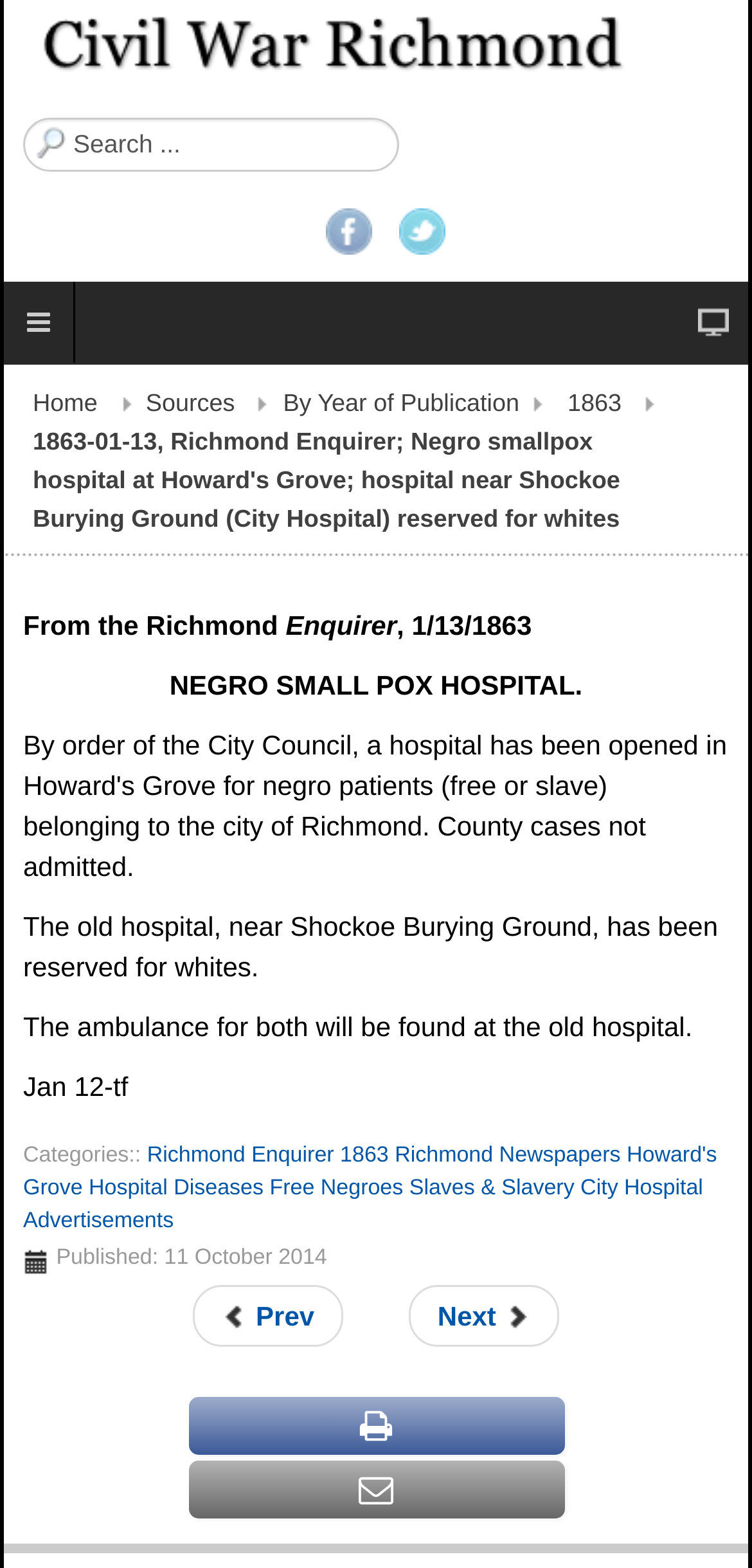Specify the bounding box coordinates of the area that needs to be clicked to achieve the following instruction: "Search for a keyword".

[0.031, 0.075, 0.531, 0.11]